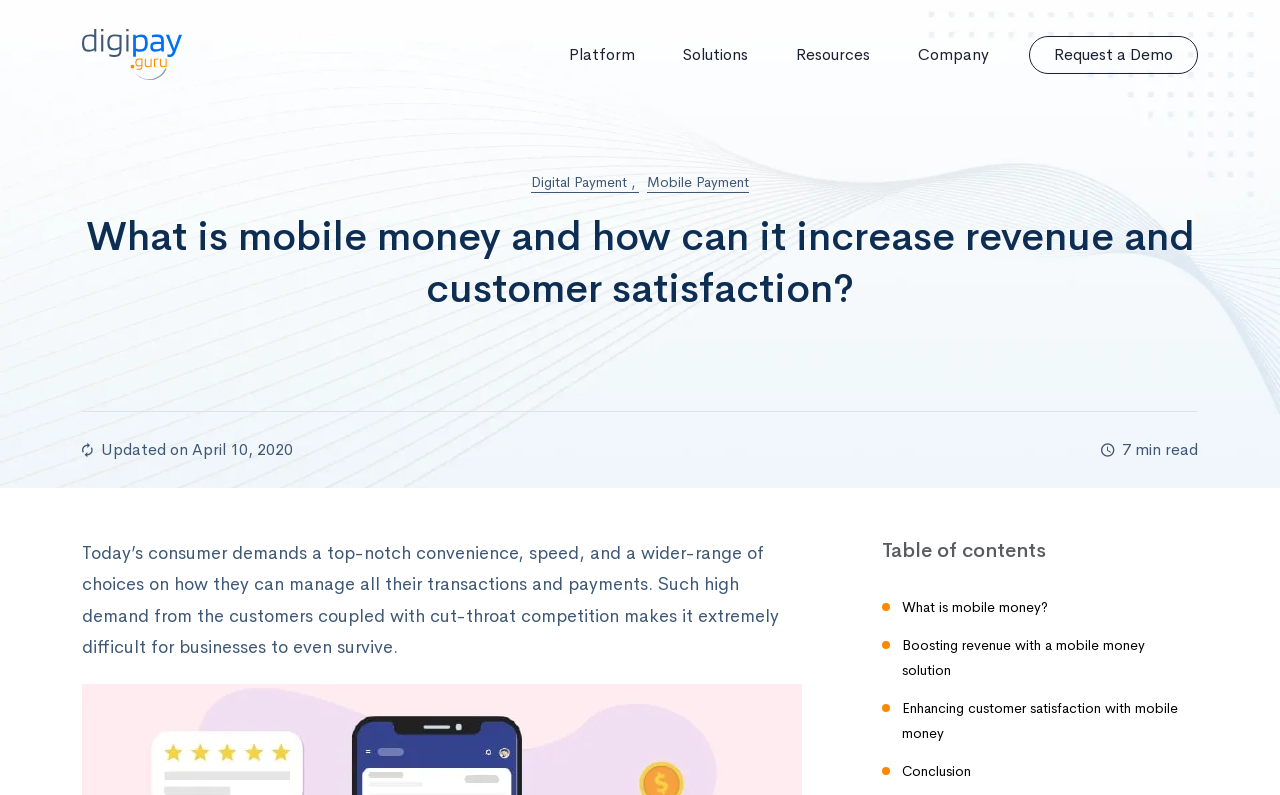Please answer the following question using a single word or phrase: 
What are the three main sections of the article?

What is mobile money, Boosting revenue, Enhancing customer satisfaction